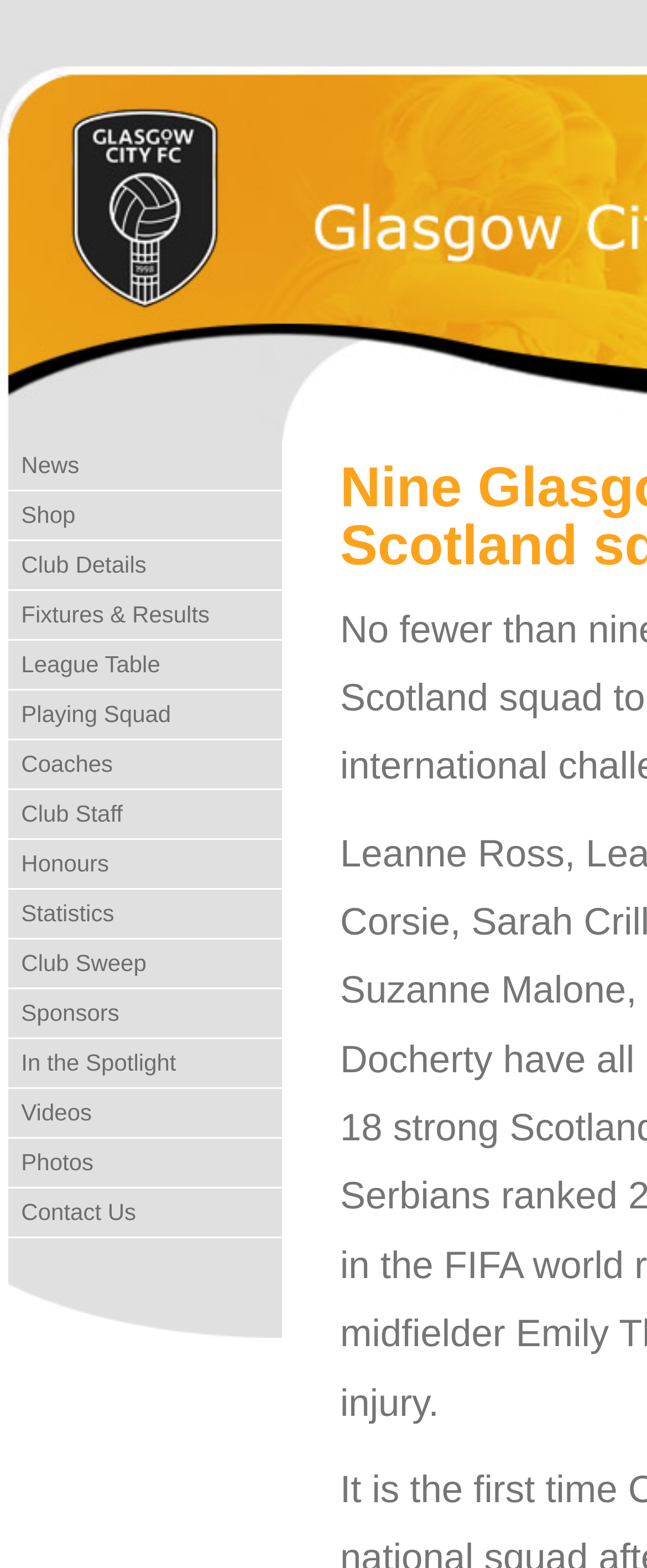Answer the question below with a single word or a brief phrase: 
Is there a section for videos on the website?

Yes